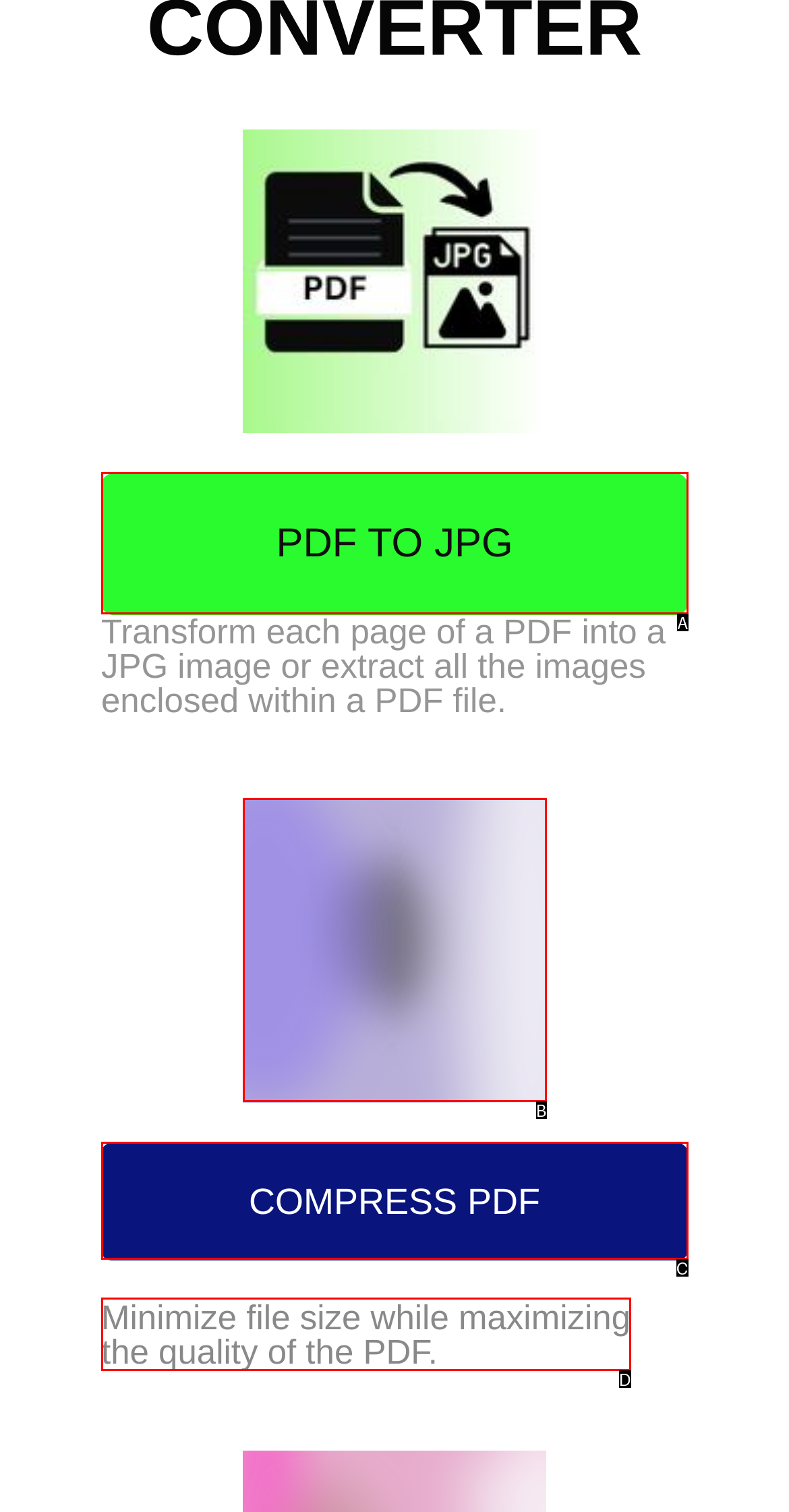Match the HTML element to the description: PDF TO JPG. Respond with the letter of the correct option directly.

A